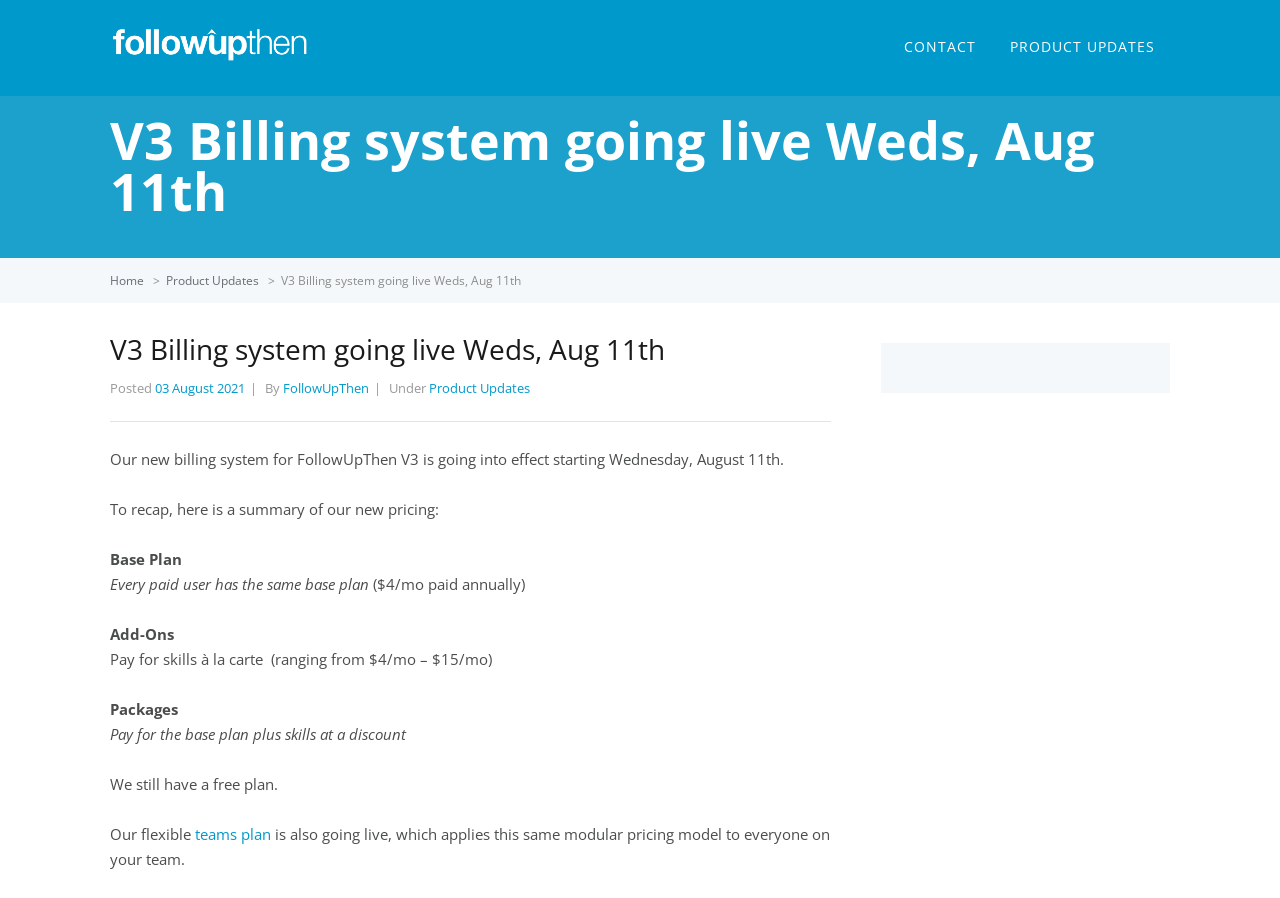What is the base plan price?
Look at the webpage screenshot and answer the question with a detailed explanation.

I found the answer by reading the text 'Every paid user has the same base plan ($4/mo paid annually)' which indicates the price of the base plan.